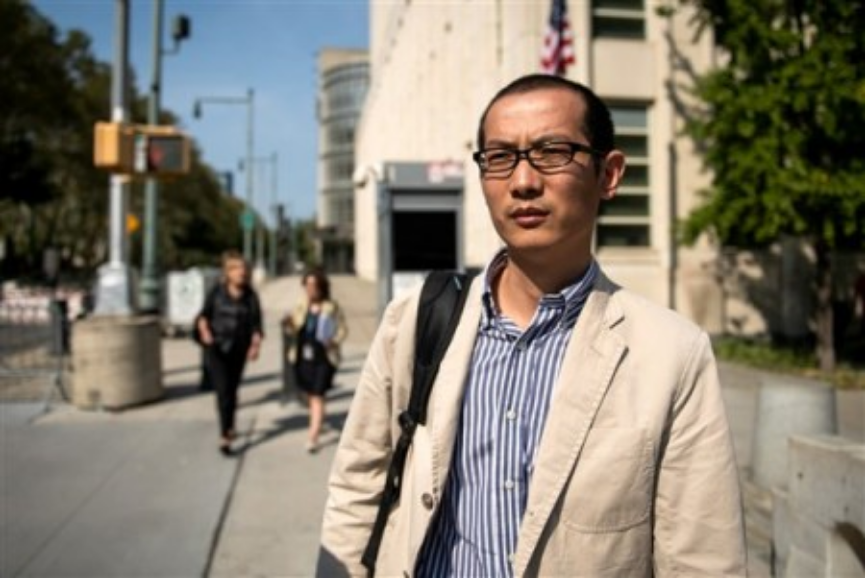Offer a thorough description of the image.

In this image, a man stands outdoors, dressed in a light-colored blazer over a blue and white striped shirt, exuding a confident demeanor. He appears to be in a public area, possibly near a courthouse, as indicated by the architecture in the background and the presence of an American flag. Two women can be seen walking in the background, contributing to the lively urban atmosphere. The man carries a bag over his shoulder, further emphasizing a casual yet purposeful appearance, as if he is engaged in important business or awaiting a significant event. The bright sunlight suggests it is a clear day, enhancing the overall clarity and detail of the scene.